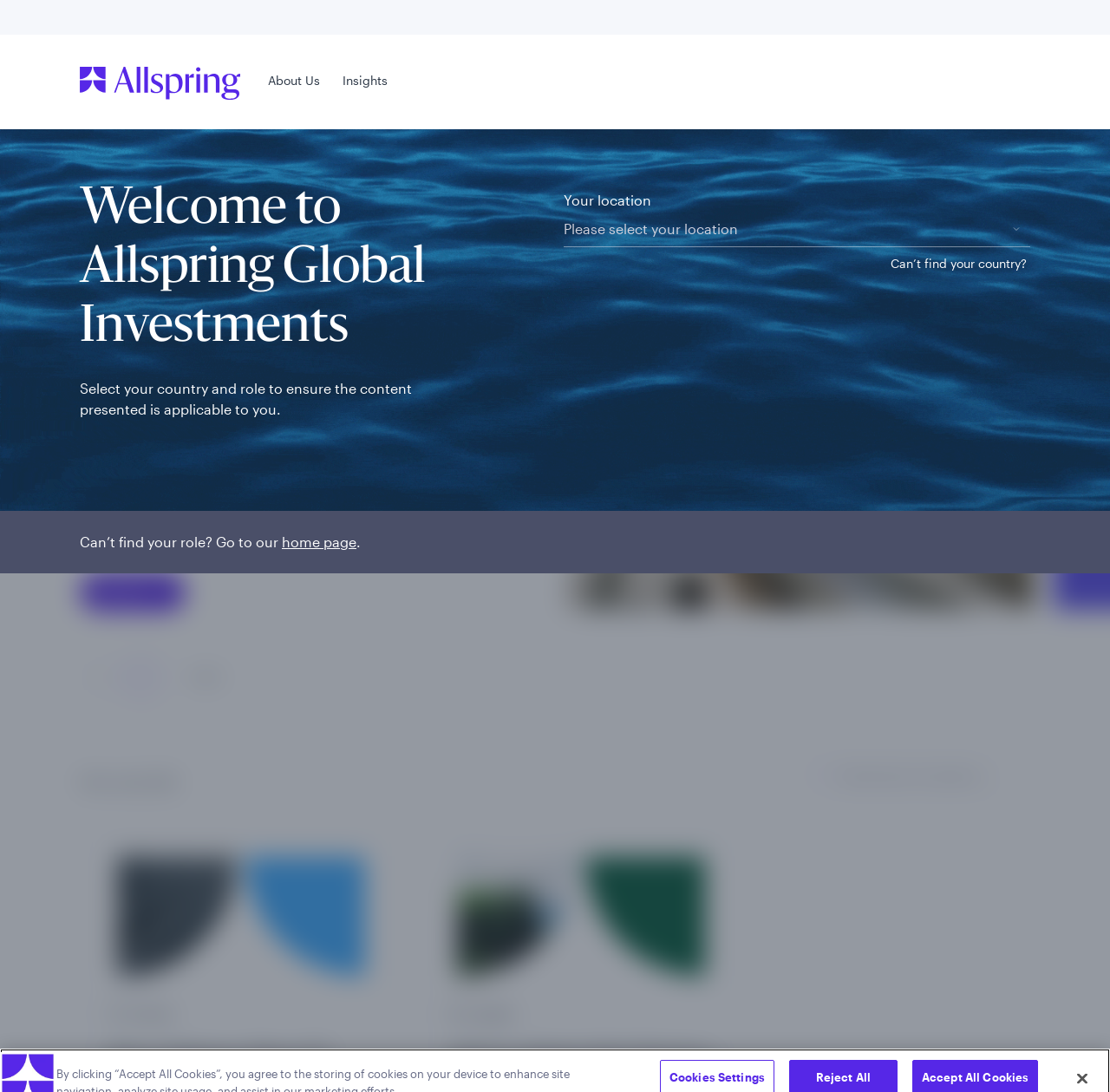Please answer the following question using a single word or phrase: 
How many items are in the filter results?

56